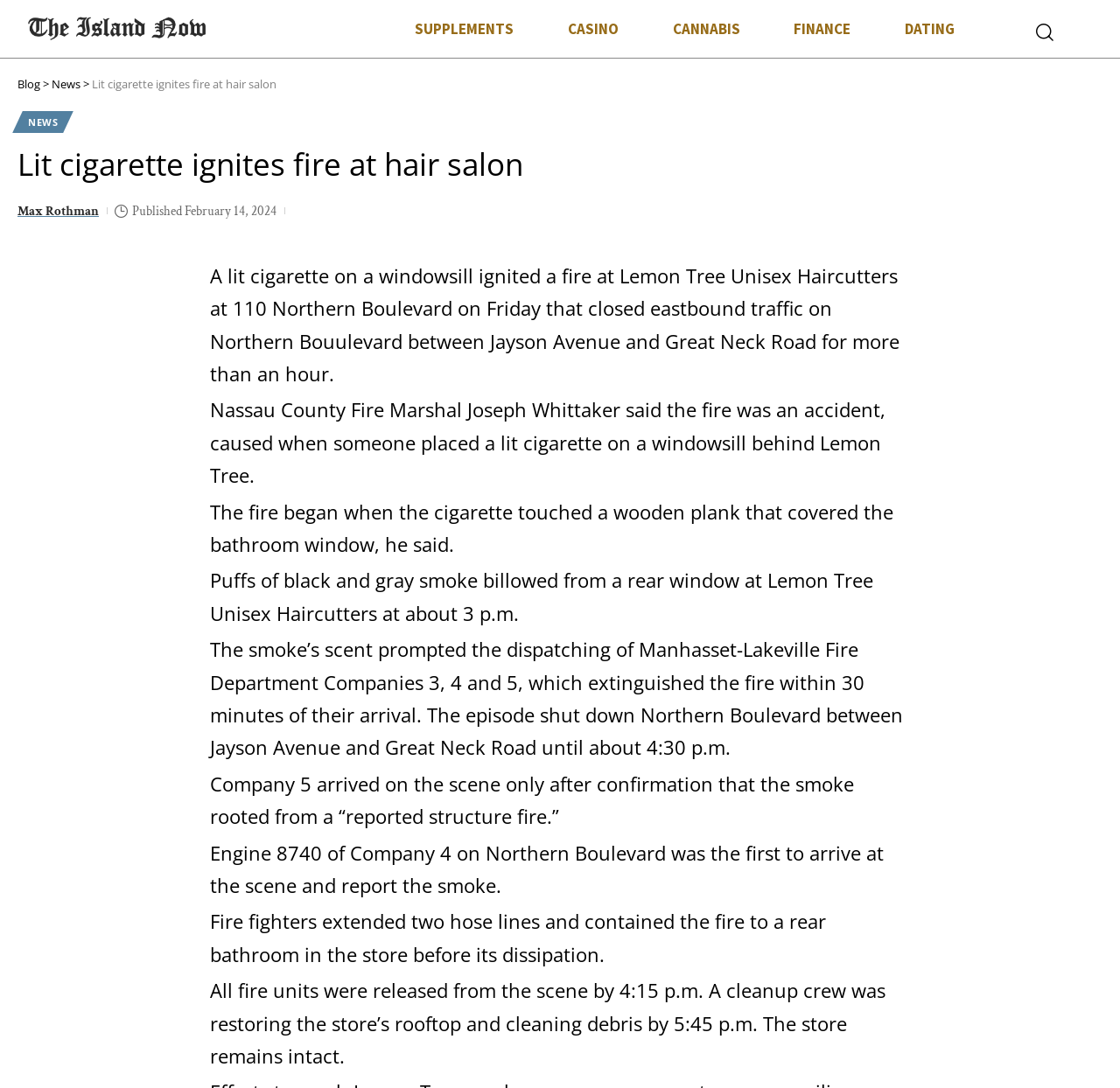Identify the bounding box coordinates of the element that should be clicked to fulfill this task: "Click on the 'NEWS' link". The coordinates should be provided as four float numbers between 0 and 1, i.e., [left, top, right, bottom].

[0.046, 0.07, 0.072, 0.084]